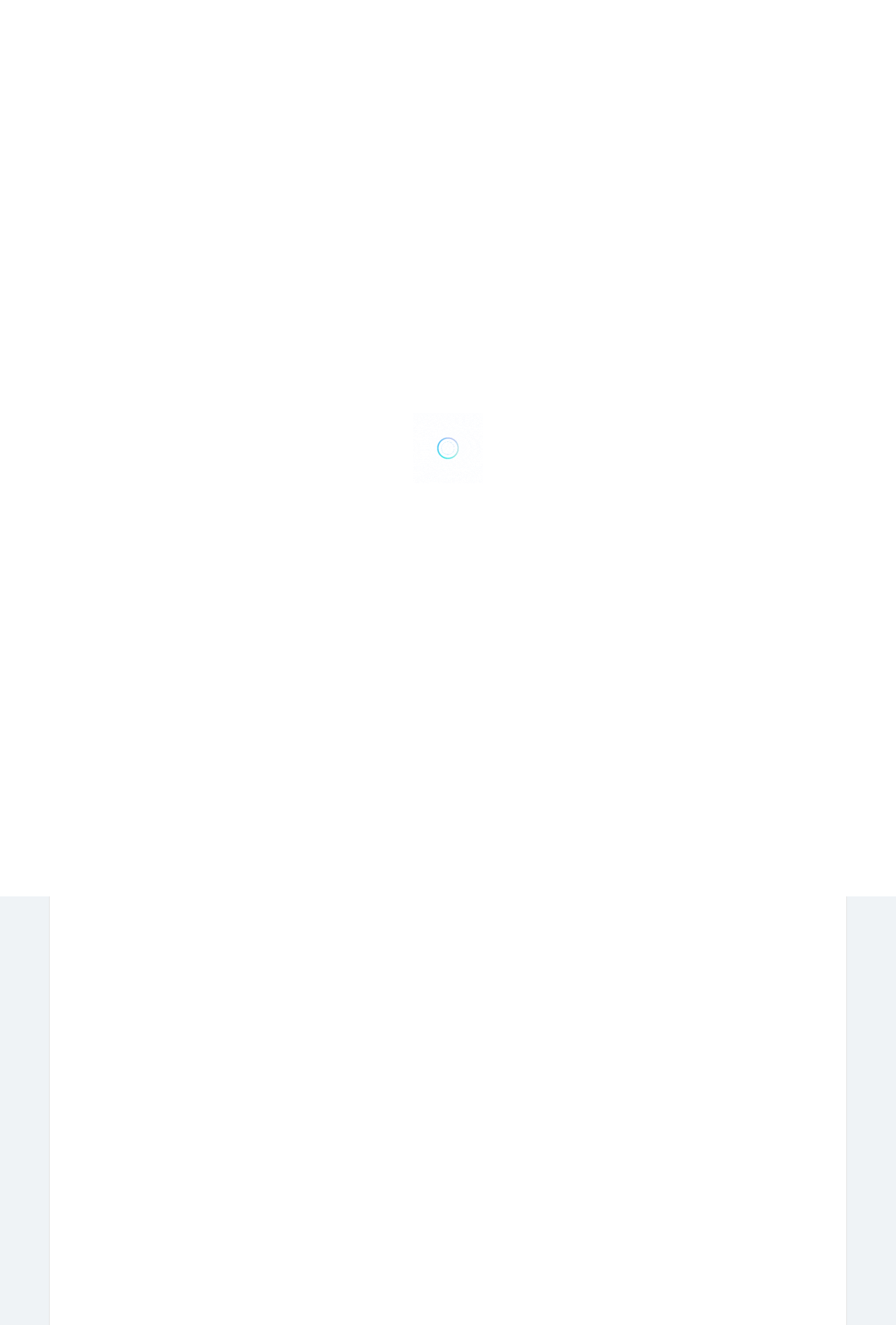How many images are on the webpage?
Kindly give a detailed and elaborate answer to the question.

I counted the image elements on the webpage, which are the 'image' element with the bounding box coordinates [0.055, 0.008, 0.184, 0.032] and the 'contacts' image element with the bounding box coordinates [0.777, 0.012, 0.793, 0.022]. There are 2 images in total.